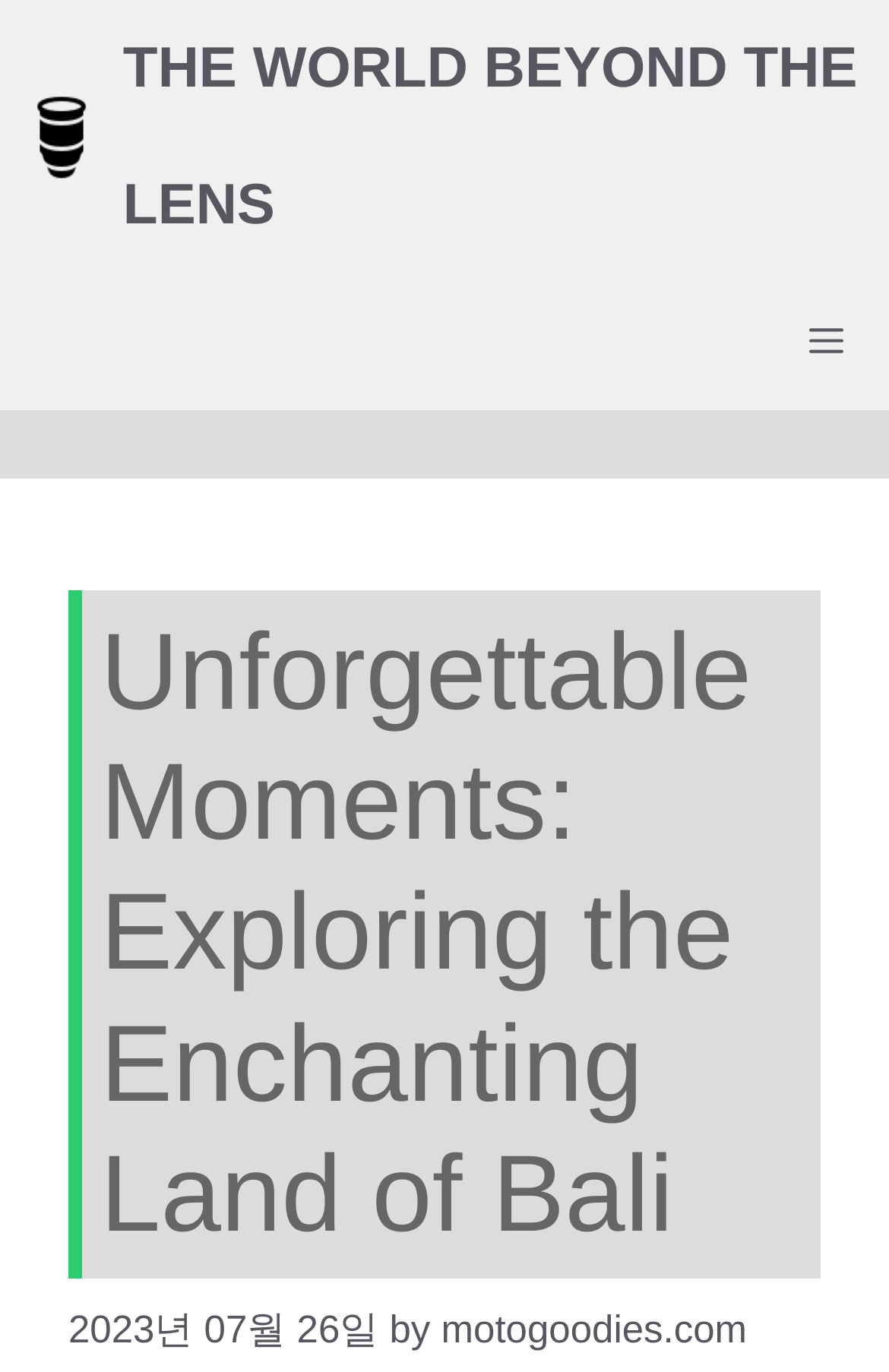Locate and extract the text of the main heading on the webpage.

Unforgettable Moments: Exploring the Enchanting Land of Bali